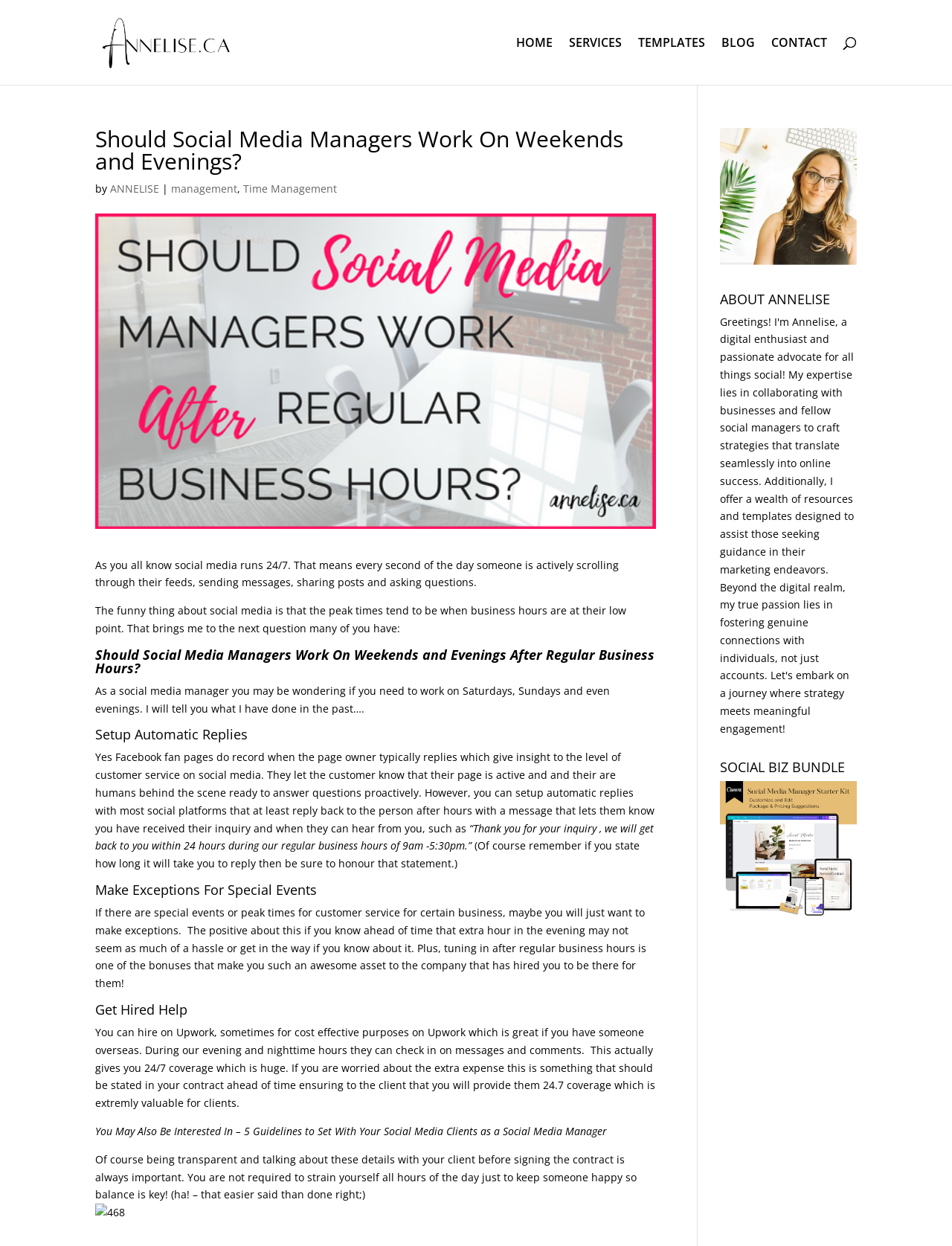Show the bounding box coordinates of the element that should be clicked to complete the task: "Click on the CONTACT link".

[0.81, 0.03, 0.869, 0.068]